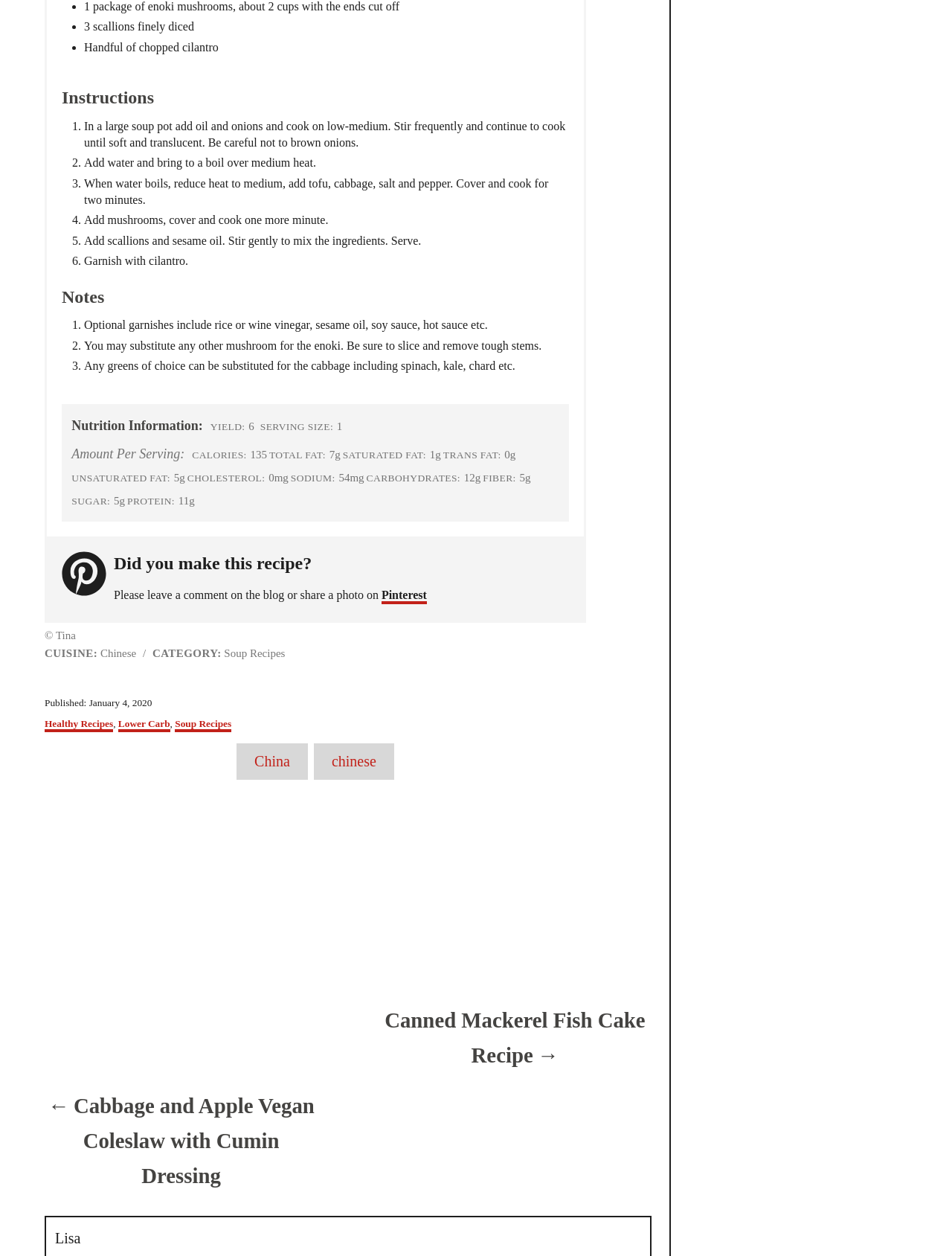What is the author's name?
Using the image as a reference, give a one-word or short phrase answer.

Tina